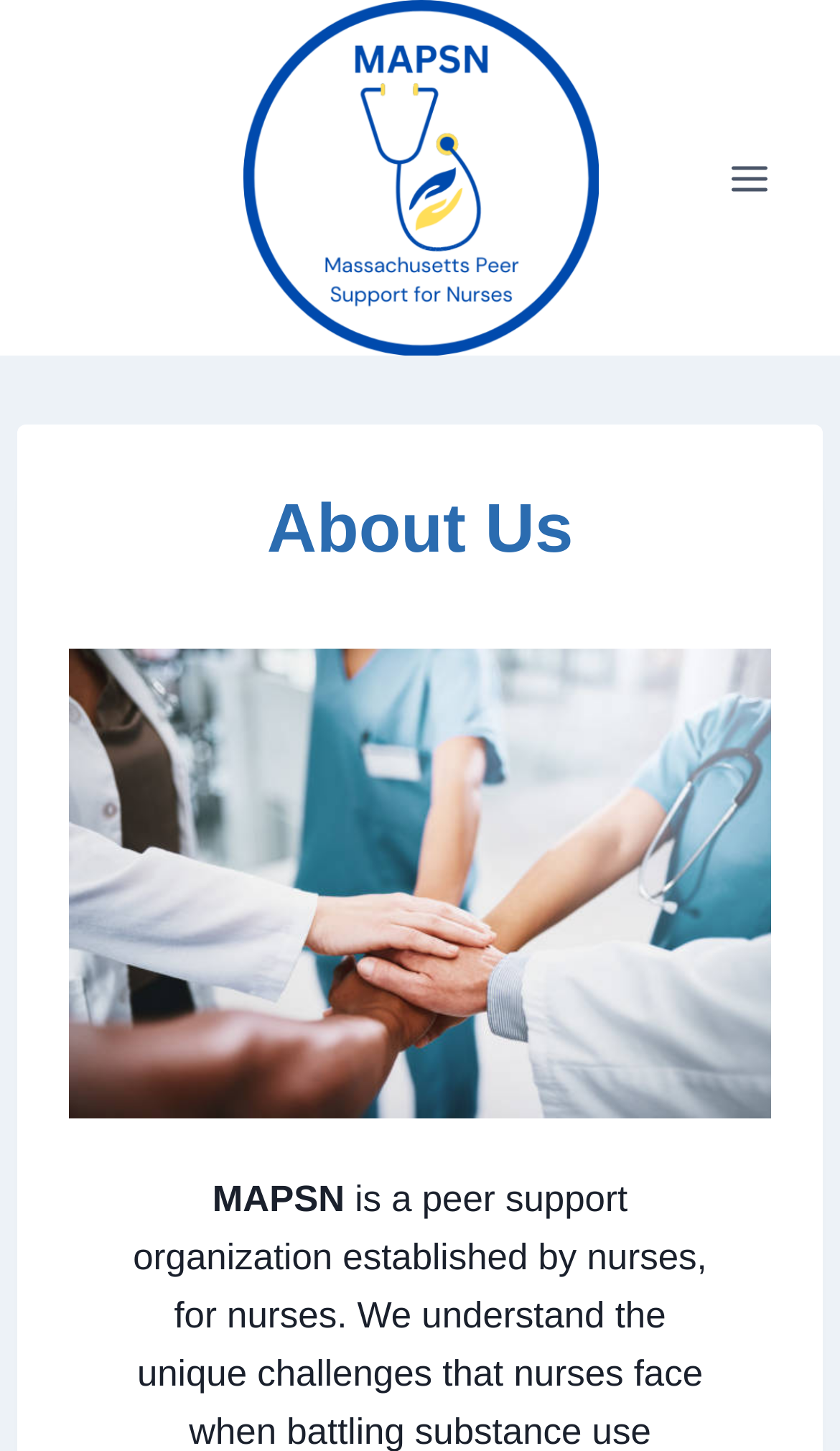Determine the bounding box for the UI element as described: "House Cleaning". The coordinates should be represented as four float numbers between 0 and 1, formatted as [left, top, right, bottom].

None